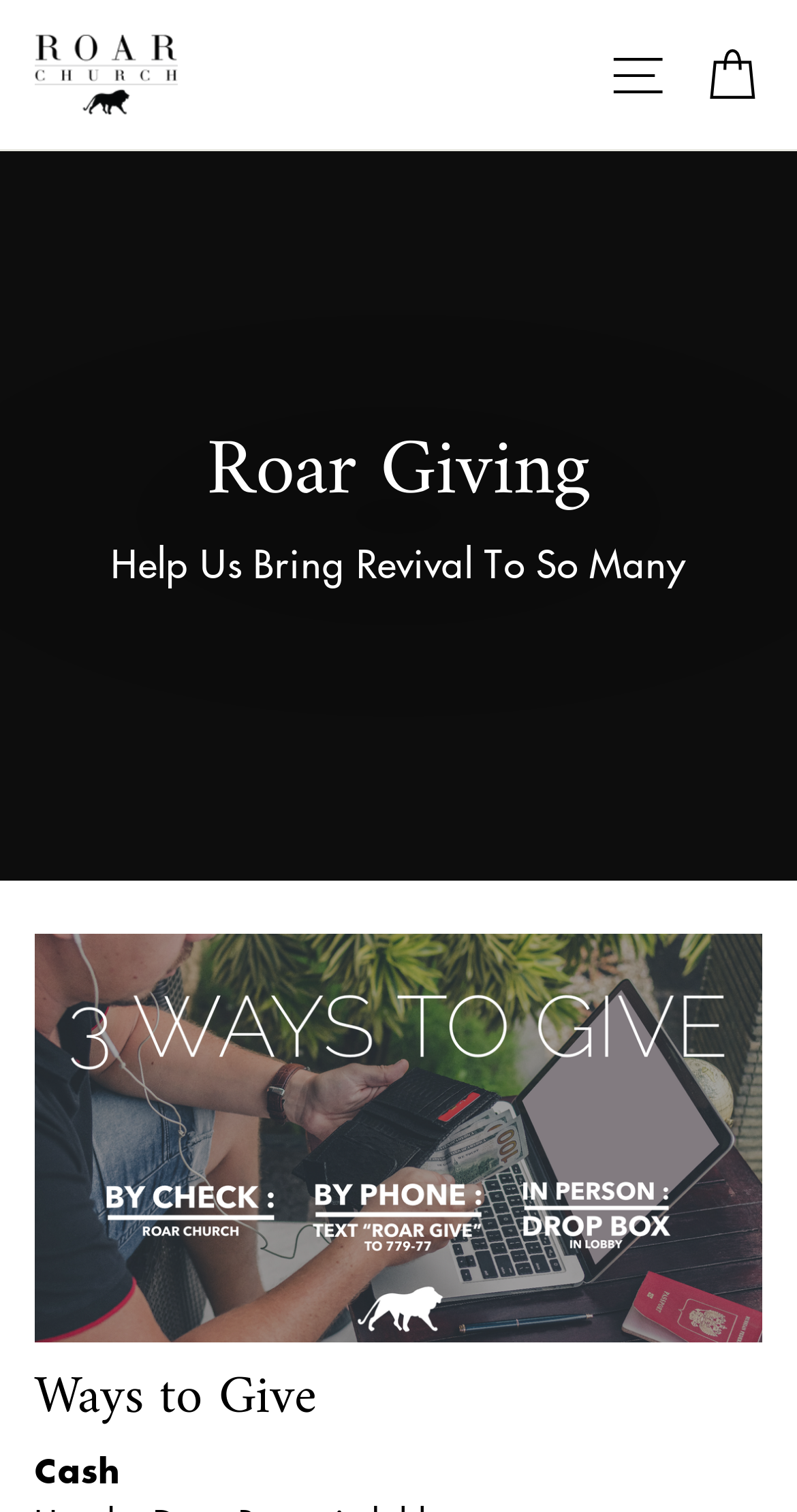Utilize the information from the image to answer the question in detail:
What is the name of the church?

The name of the church can be found in the link element with the text 'Roar Church' and an image with the same name, which is located at the top of the webpage.